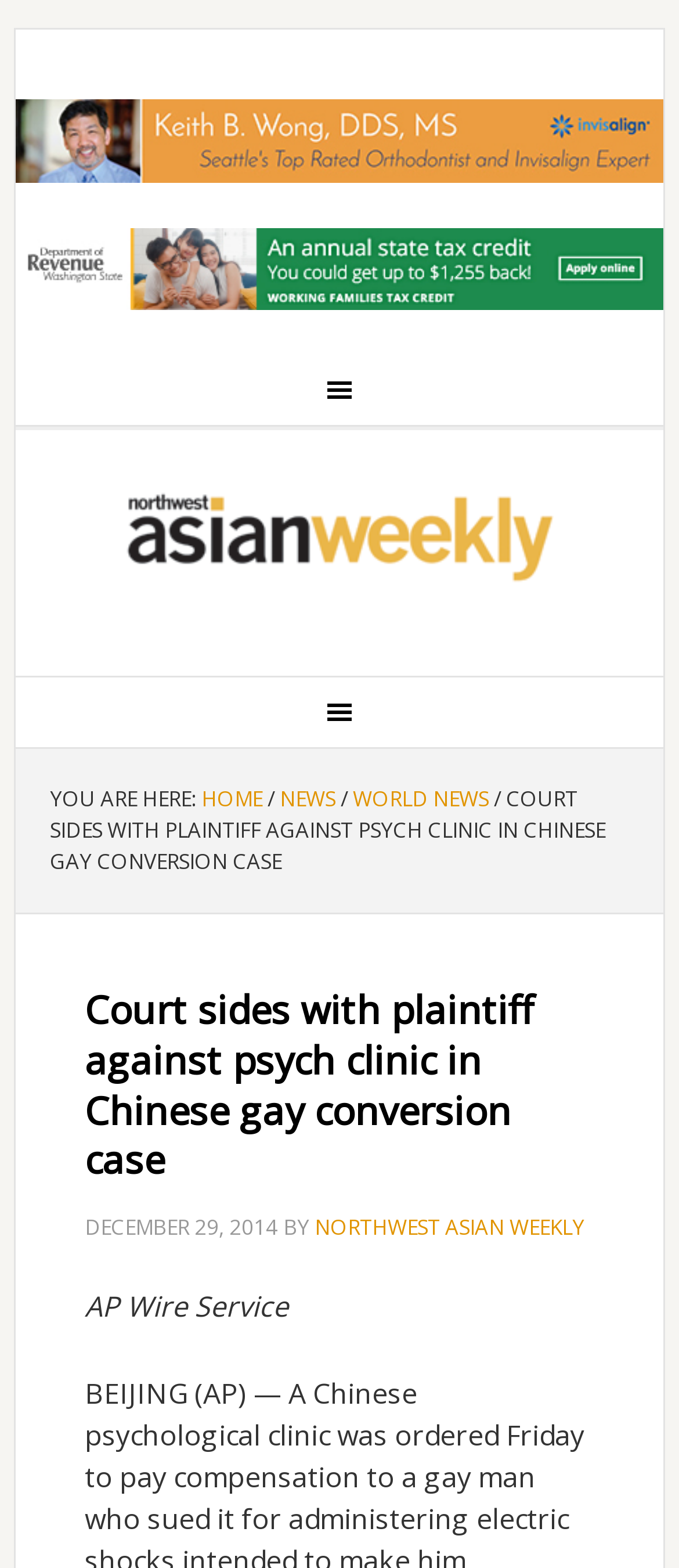From the webpage screenshot, predict the bounding box of the UI element that matches this description: "Home".

[0.297, 0.5, 0.387, 0.519]